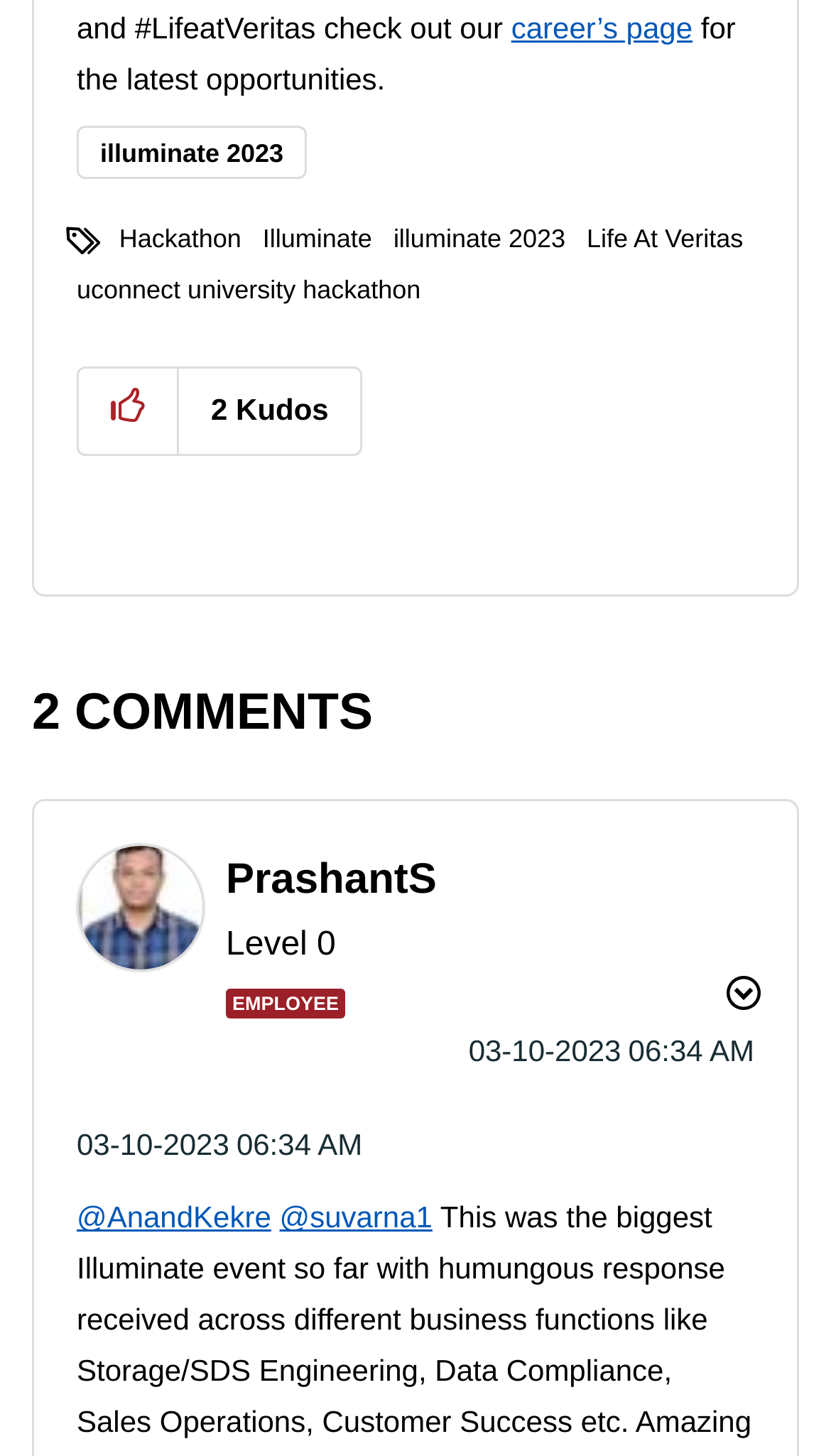Give a one-word or phrase response to the following question: What are the tags related to this post?

Hackathon, Illuminate, etc.